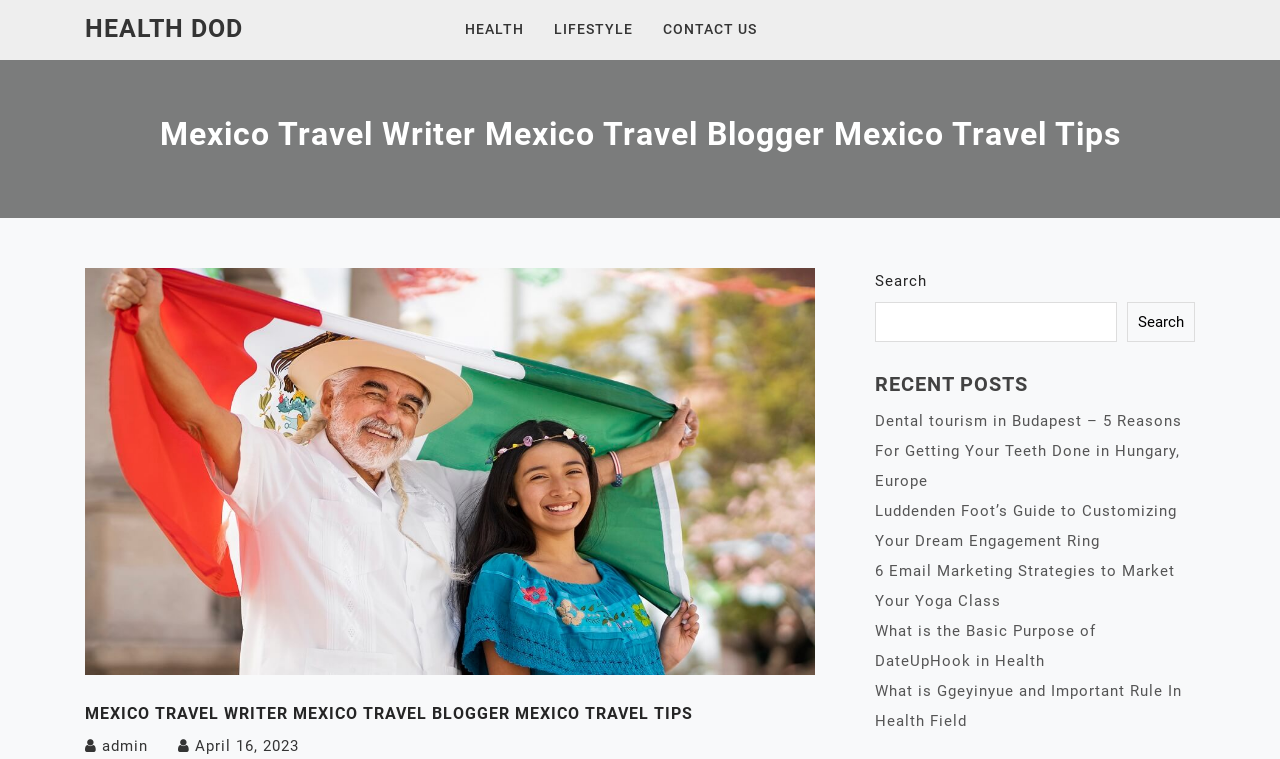What is the purpose of the search box?
Using the information from the image, give a concise answer in one word or a short phrase.

To search the website